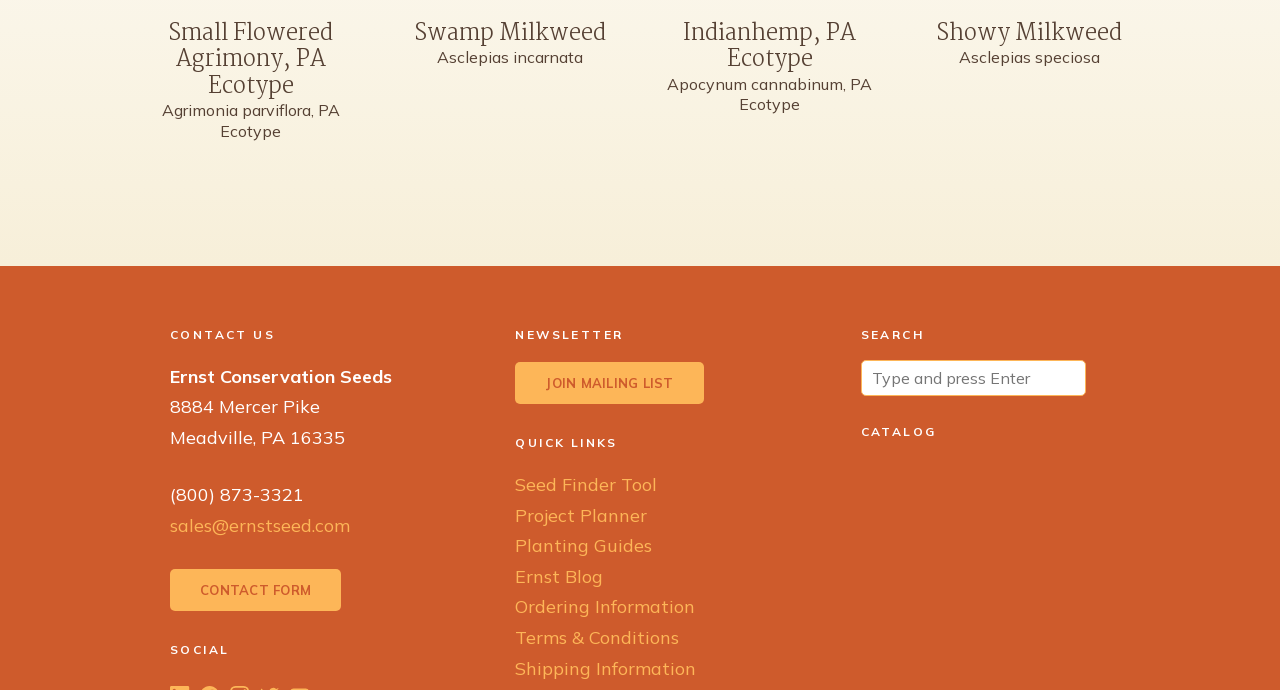Find the bounding box coordinates of the clickable area that will achieve the following instruction: "Search for a keyword".

[0.672, 0.521, 0.848, 0.573]